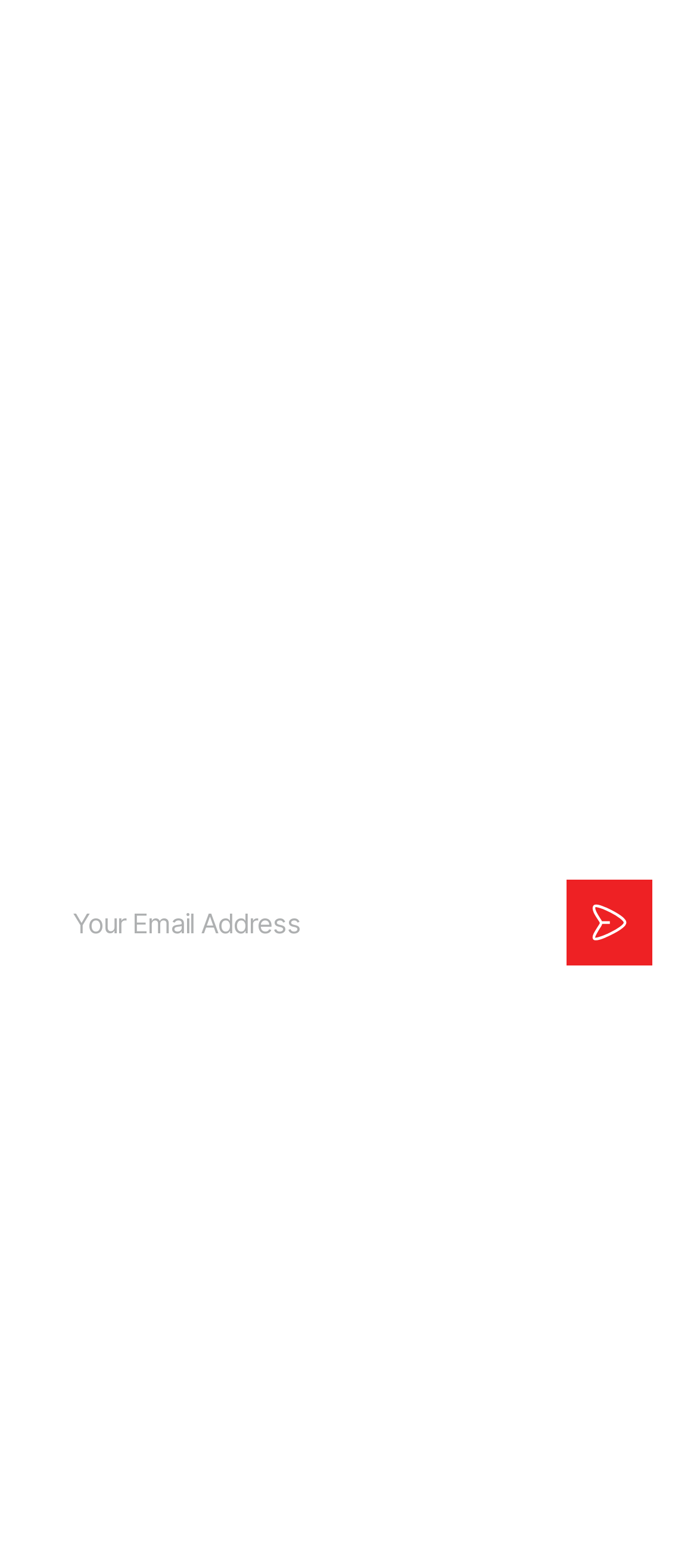Determine the bounding box coordinates of the region I should click to achieve the following instruction: "Sign up for the newsletter". Ensure the bounding box coordinates are four float numbers between 0 and 1, i.e., [left, top, right, bottom].

[0.814, 0.561, 0.937, 0.616]